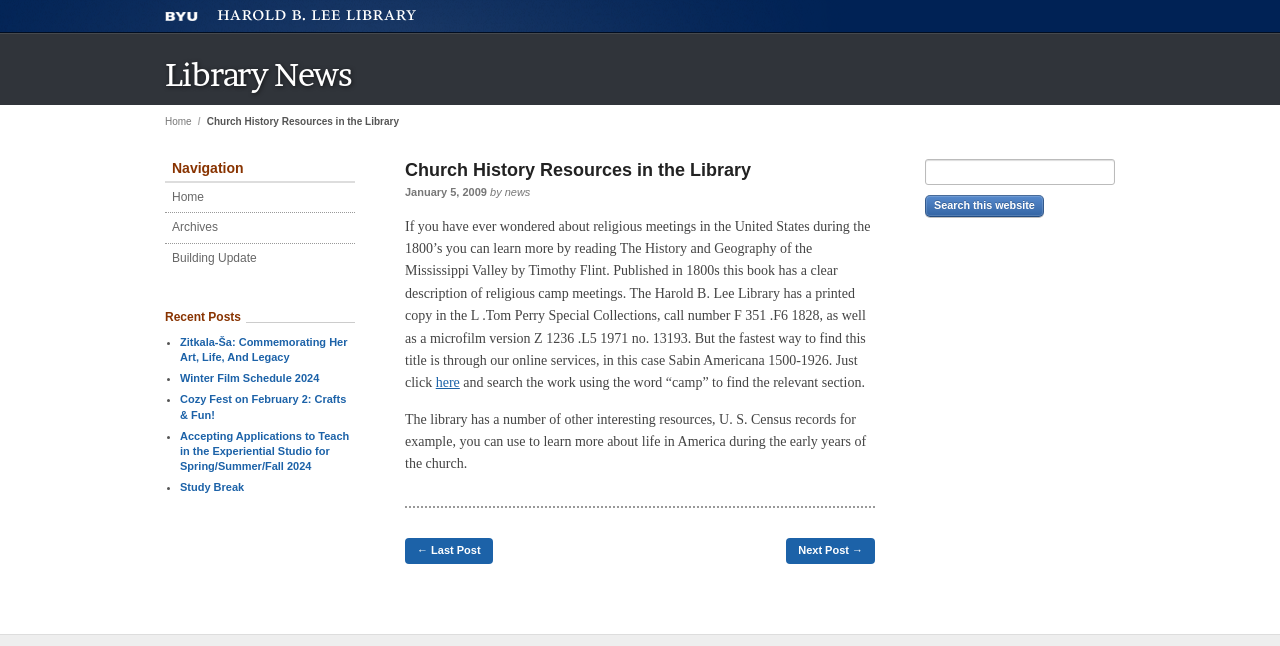Using the given description, provide the bounding box coordinates formatted as (top-left x, top-left y, bottom-right x, bottom-right y), with all values being floating point numbers between 0 and 1. Description: Building Update

[0.129, 0.378, 0.277, 0.423]